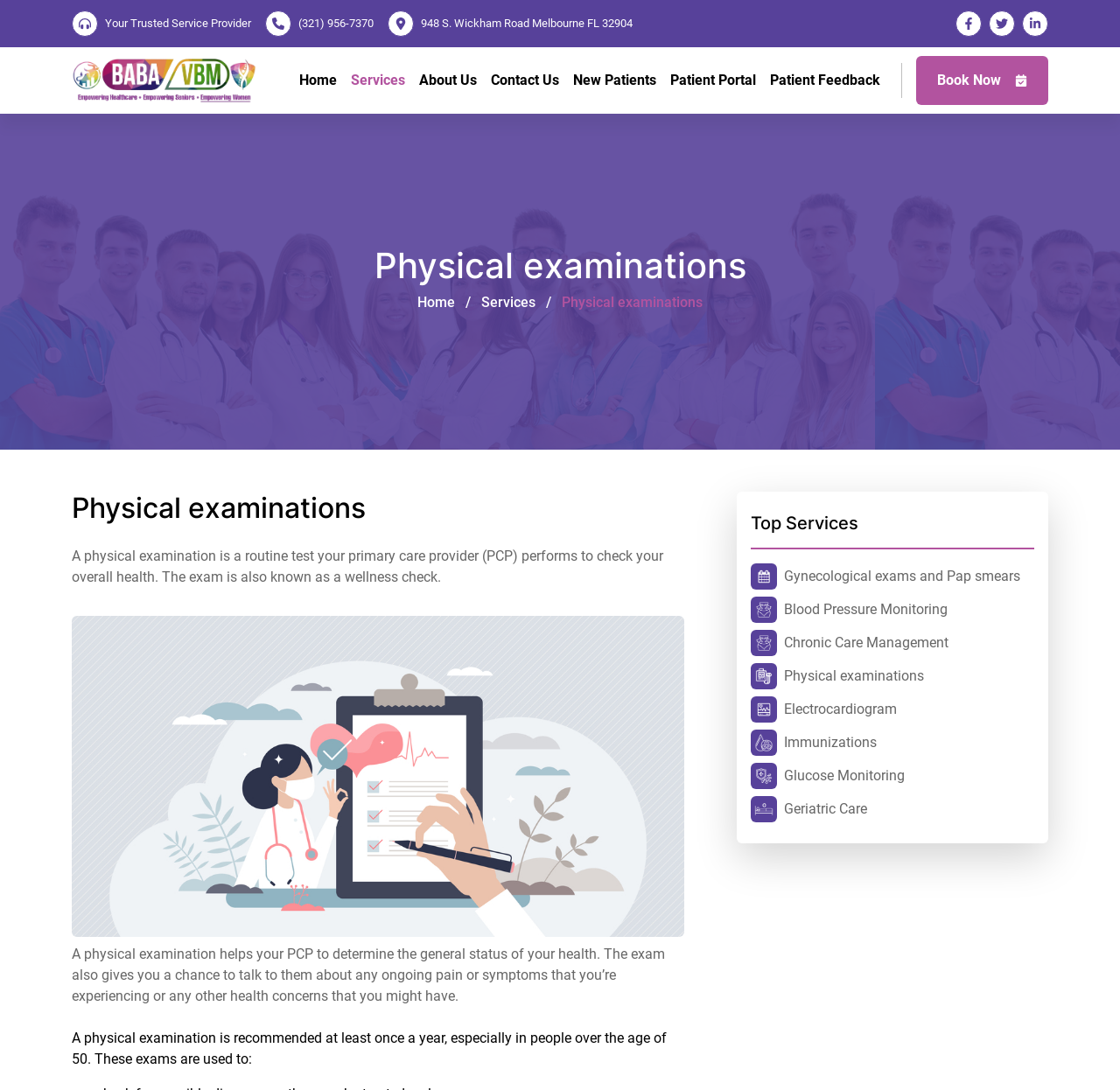Specify the bounding box coordinates of the element's region that should be clicked to achieve the following instruction: "Click the 'Services' link". The bounding box coordinates consist of four float numbers between 0 and 1, in the format [left, top, right, bottom].

[0.307, 0.058, 0.368, 0.09]